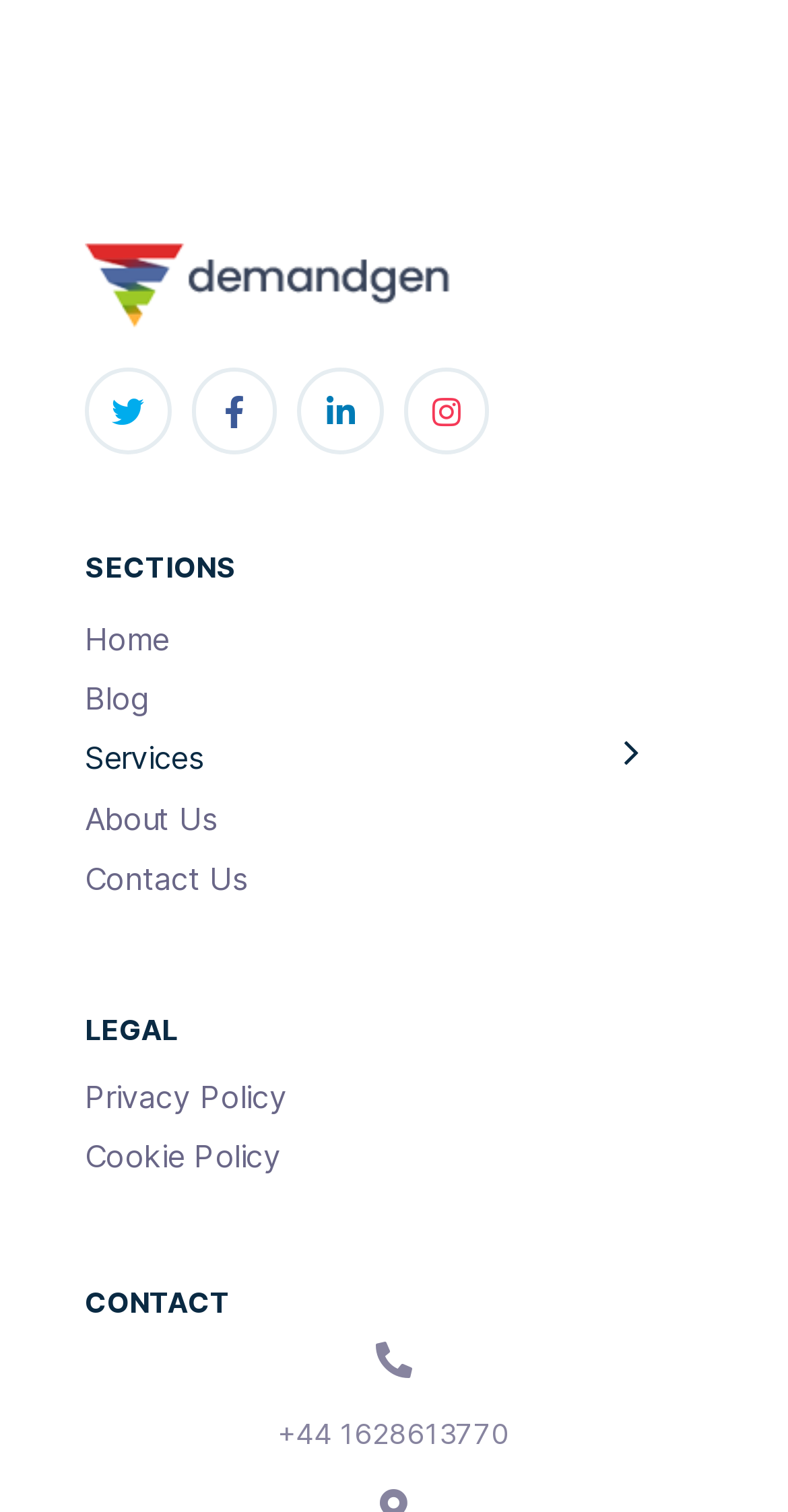Based on the element description Privacy Policy, identify the bounding box coordinates for the UI element. The coordinates should be in the format (top-left x, top-left y, bottom-right x, bottom-right y) and within the 0 to 1 range.

[0.108, 0.706, 0.853, 0.745]